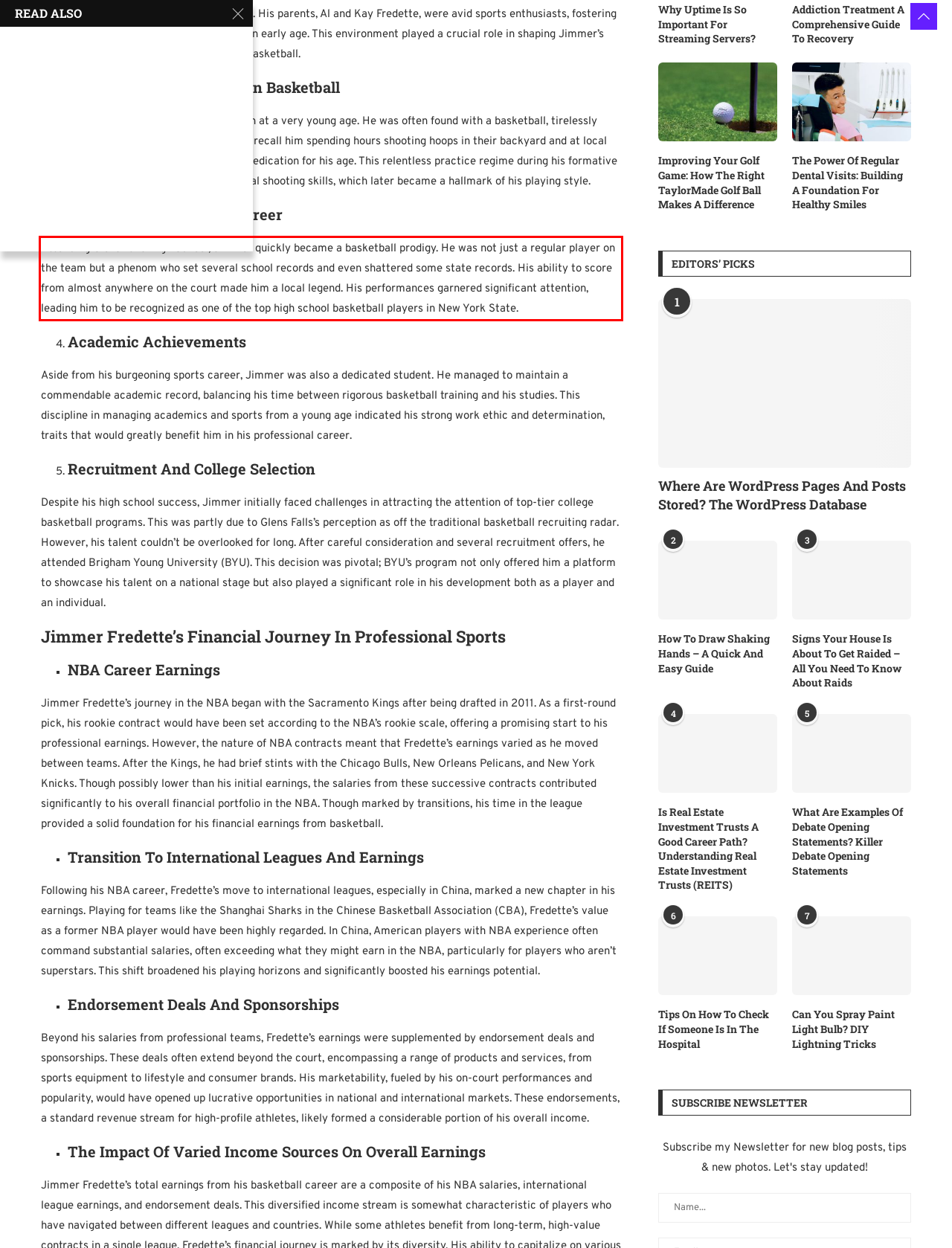Within the screenshot of a webpage, identify the red bounding box and perform OCR to capture the text content it contains.

Attending Glens Falls High School, Jimmer quickly became a basketball prodigy. He was not just a regular player on the team but a phenom who set several school records and even shattered some state records. His ability to score from almost anywhere on the court made him a local legend. His performances garnered significant attention, leading him to be recognized as one of the top high school basketball players in New York State.